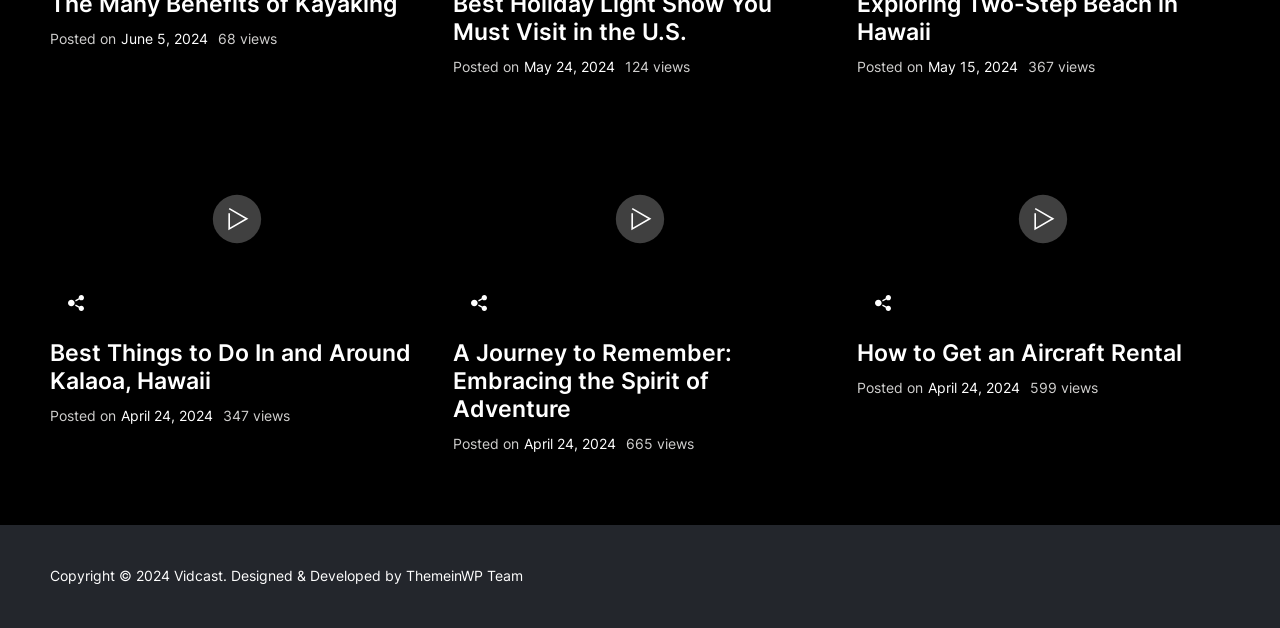Please determine the bounding box coordinates of the element's region to click in order to carry out the following instruction: "Read the article 'A Journey to Remember: Embracing the Spirit of Adventure'". The coordinates should be four float numbers between 0 and 1, i.e., [left, top, right, bottom].

[0.354, 0.539, 0.646, 0.673]